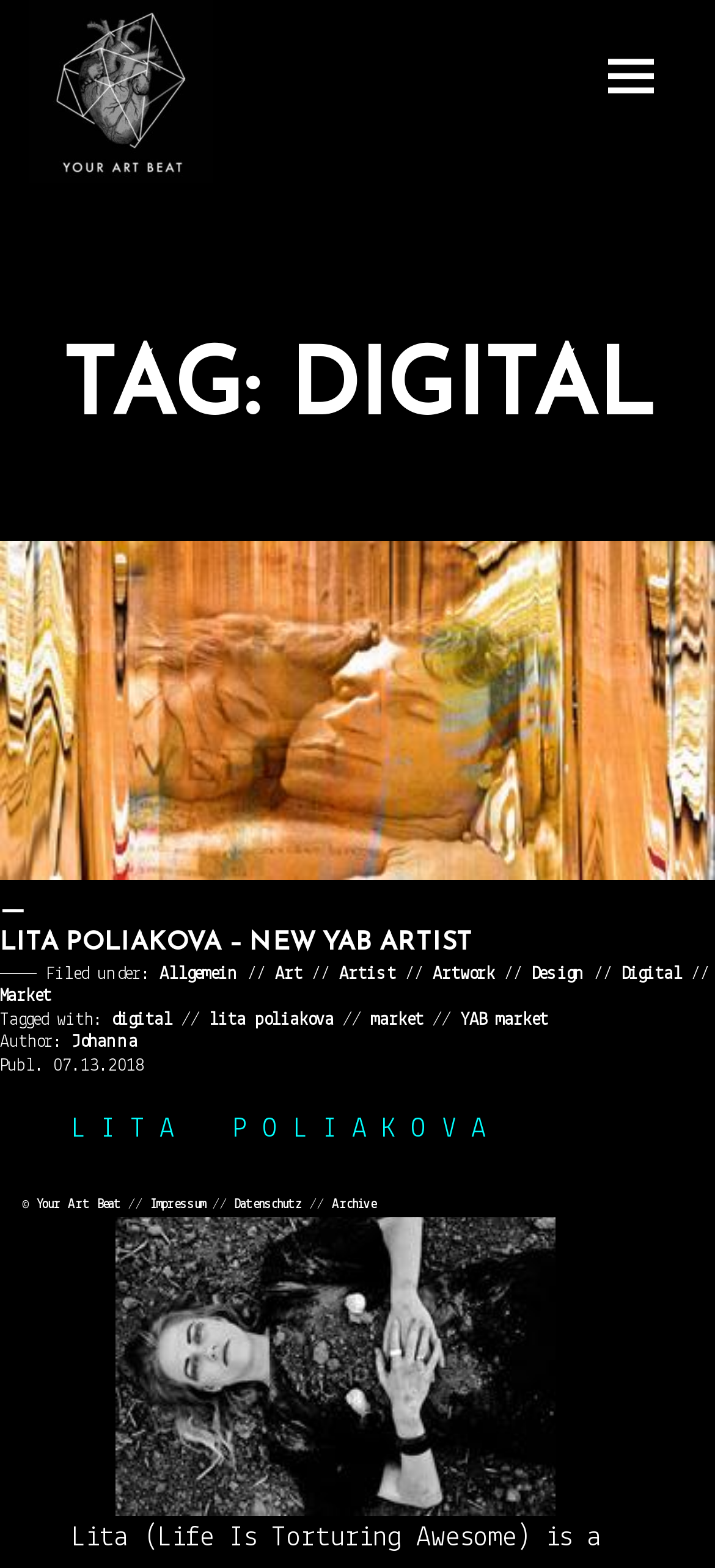How many tags are associated with the article?
Using the picture, provide a one-word or short phrase answer.

5